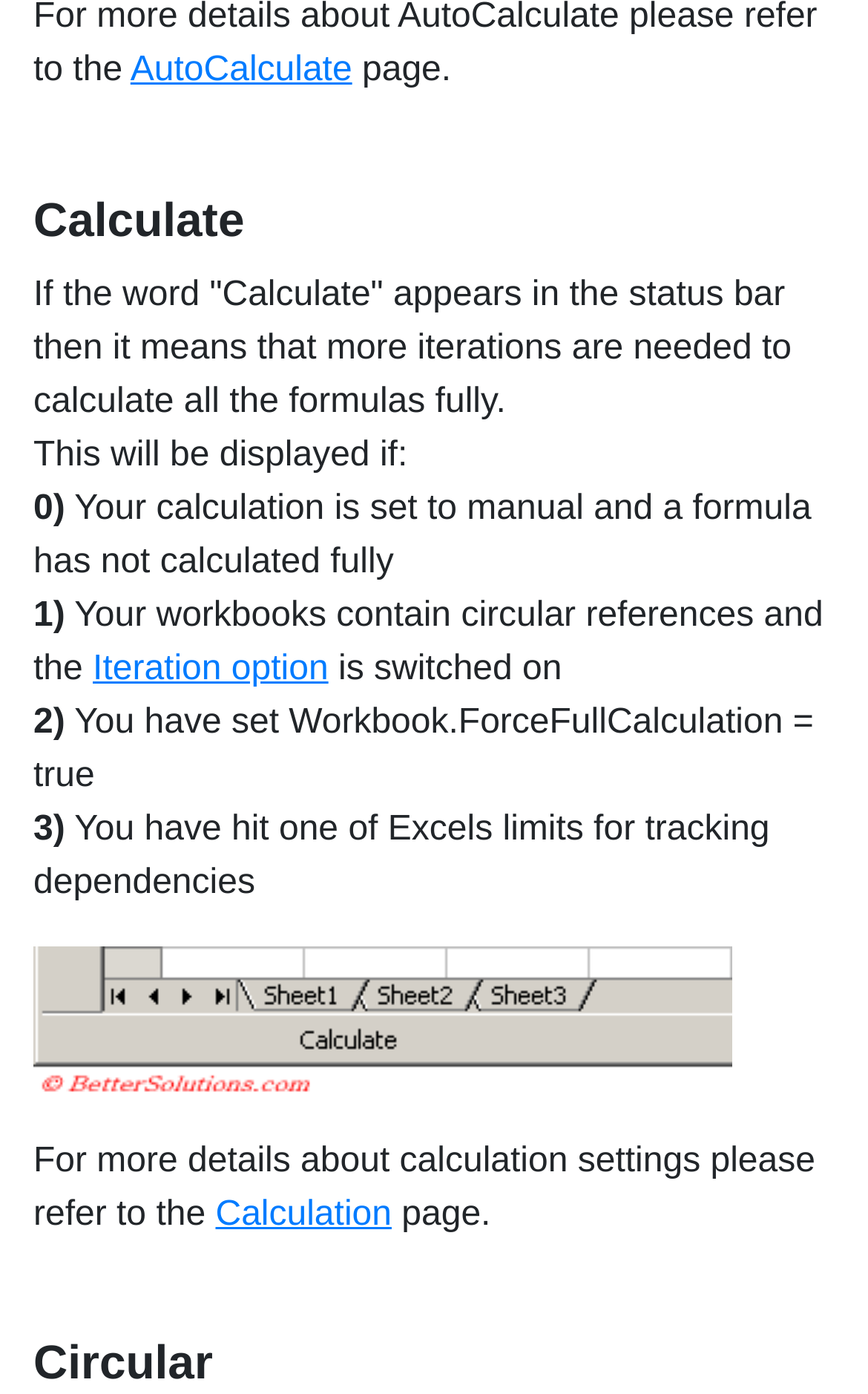Please provide the bounding box coordinates in the format (top-left x, top-left y, bottom-right x, bottom-right y). Remember, all values are floating point numbers between 0 and 1. What is the bounding box coordinate of the region described as: Iteration option

[0.107, 0.466, 0.378, 0.493]